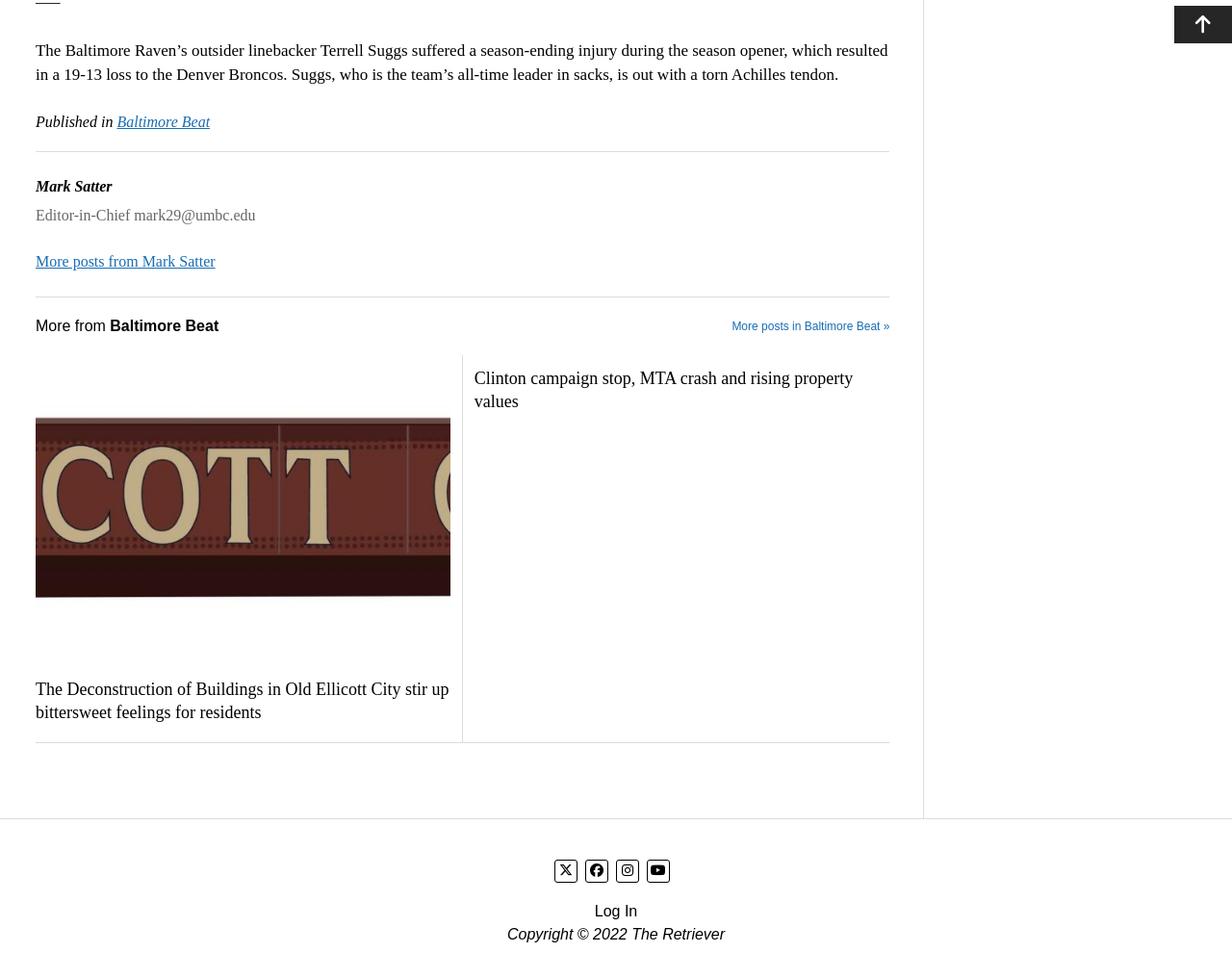Determine the bounding box coordinates of the clickable element to complete this instruction: "View more posts from Mark Satter". Provide the coordinates in the format of four float numbers between 0 and 1, [left, top, right, bottom].

[0.029, 0.259, 0.175, 0.275]